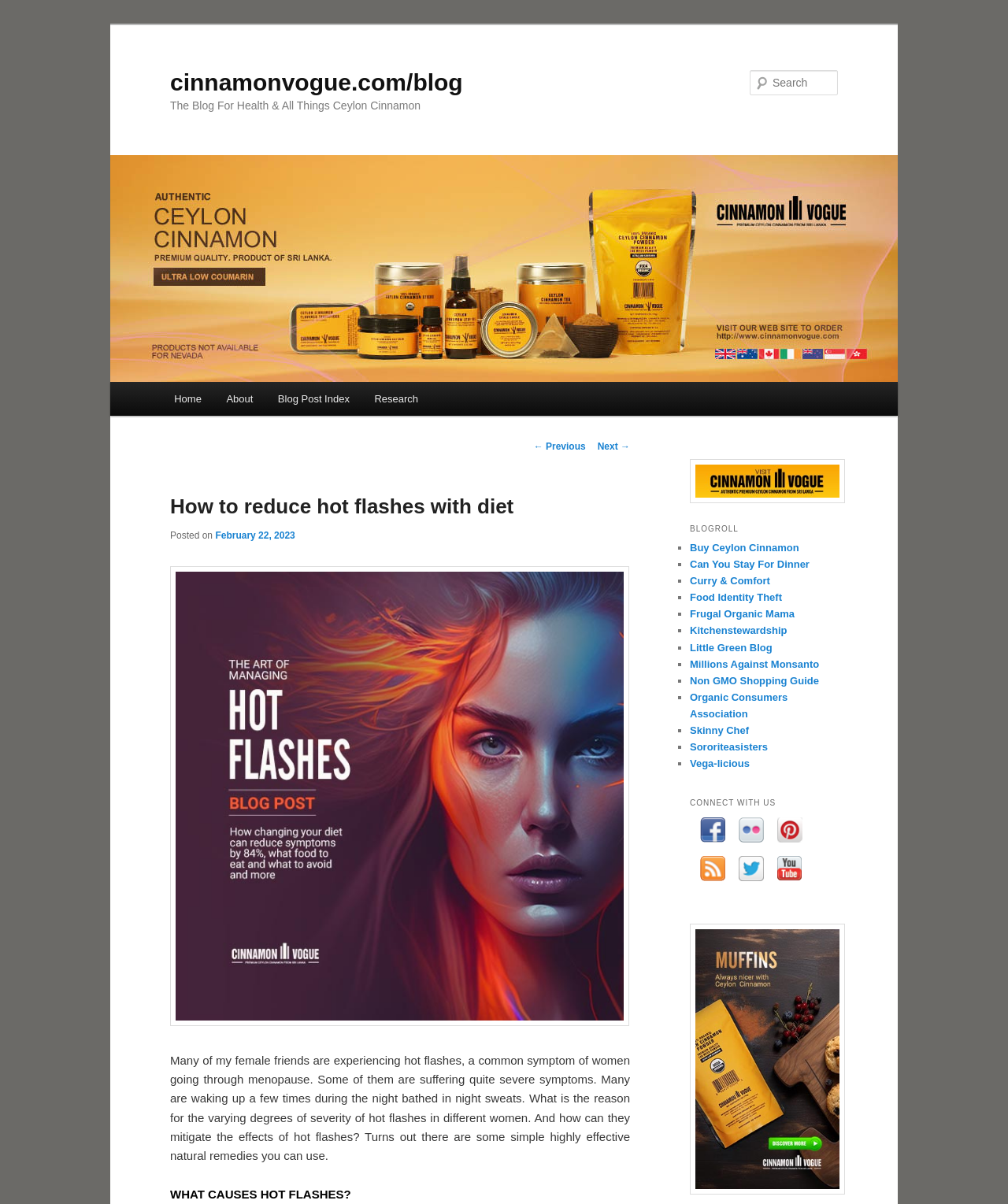Answer with a single word or phrase: 
How can readers connect with the blog?

Through social media